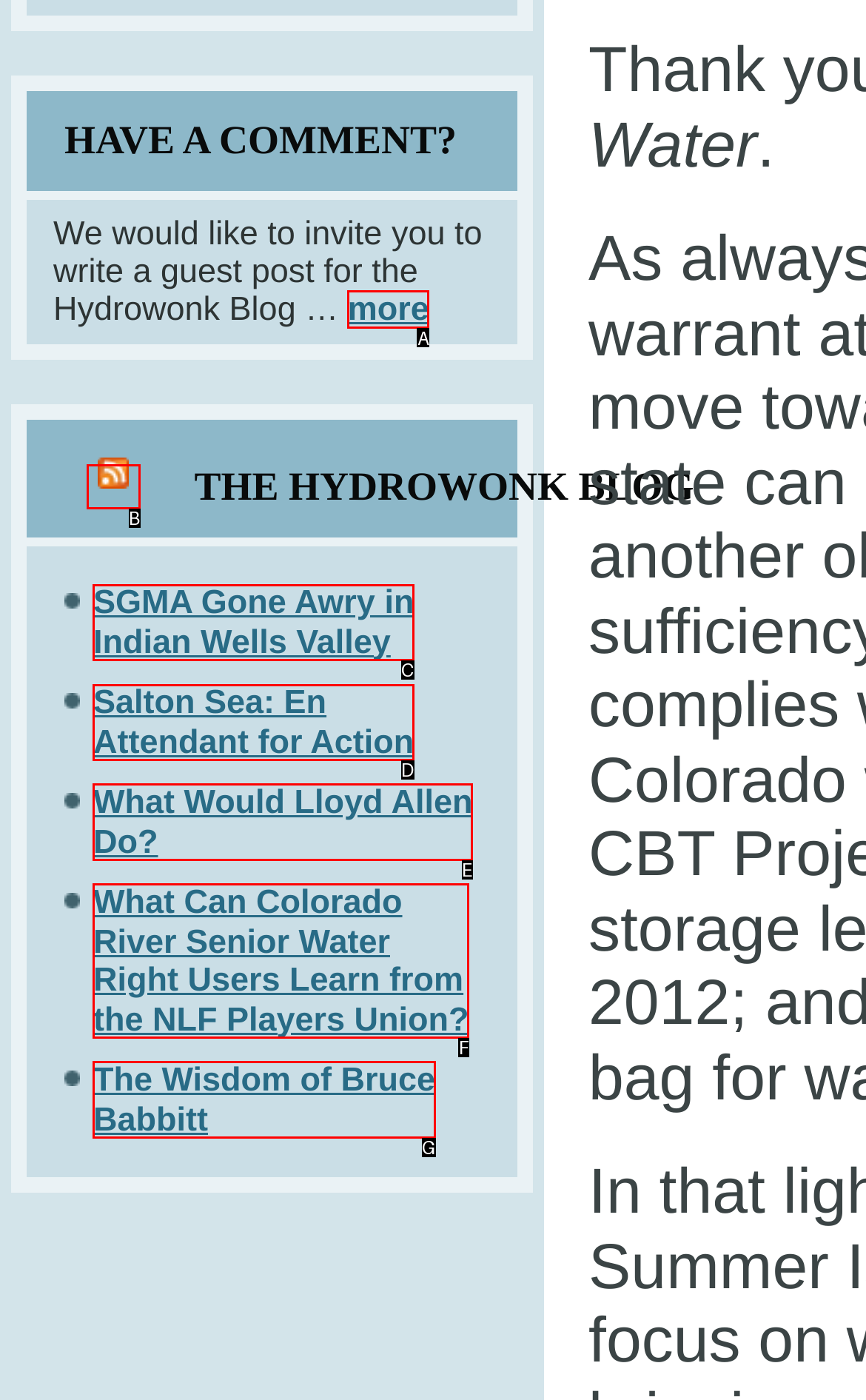Match the element description: The Wisdom of Bruce Babbitt to the correct HTML element. Answer with the letter of the selected option.

G